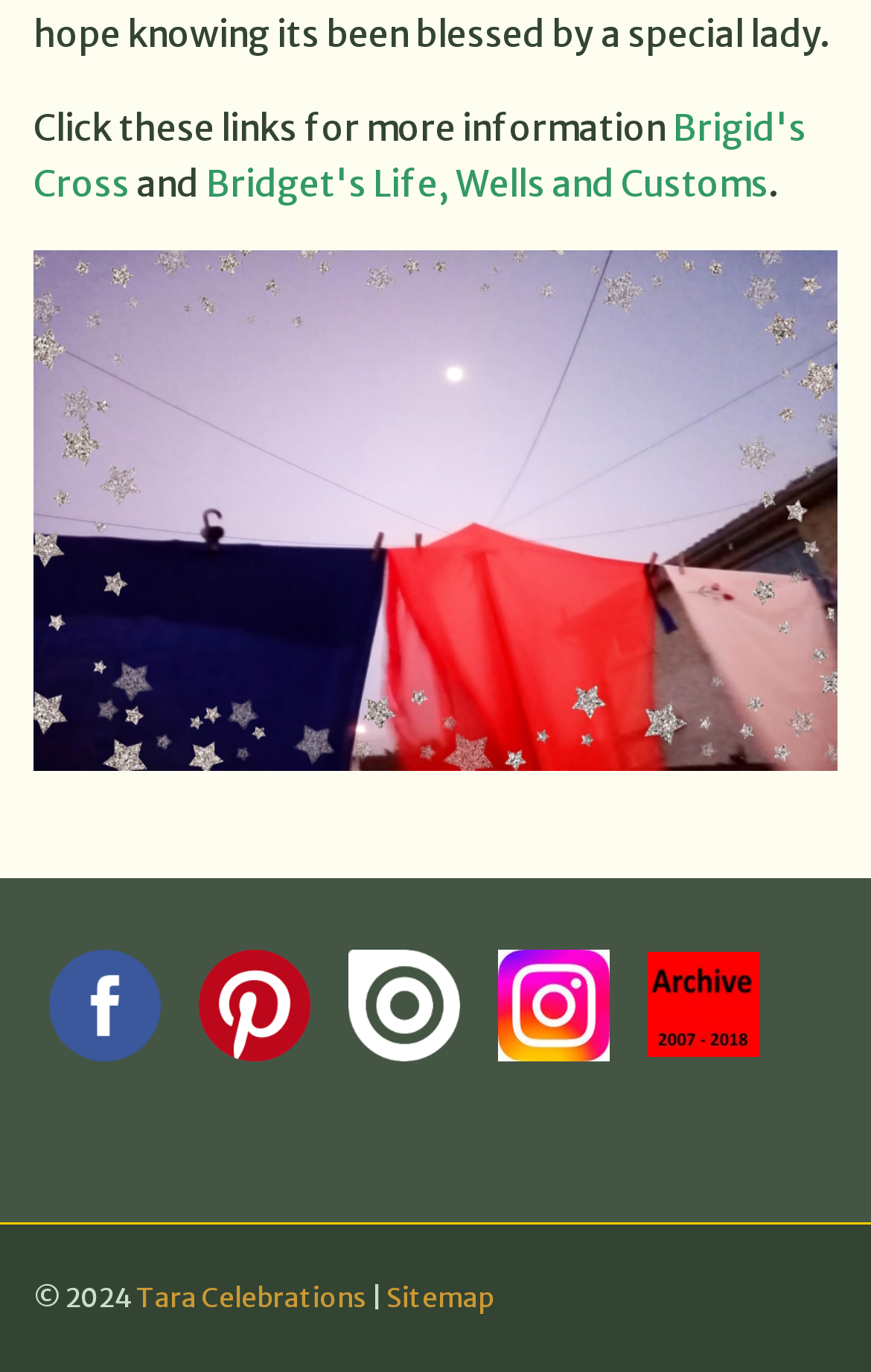Identify the bounding box for the described UI element. Provide the coordinates in (top-left x, top-left y, bottom-right x, bottom-right y) format with values ranging from 0 to 1: alt="Instagram"

[0.554, 0.691, 0.718, 0.786]